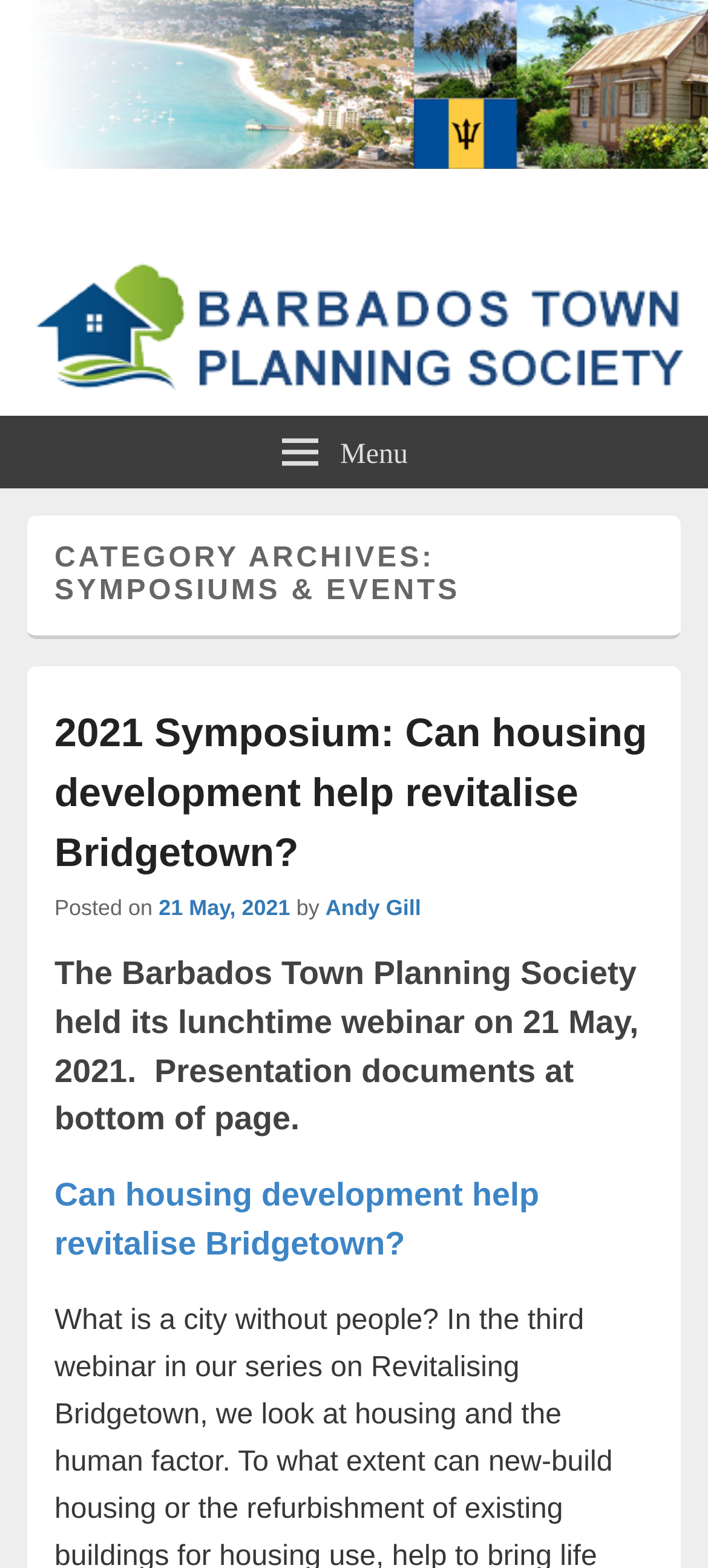Describe all significant elements and features of the webpage.

The webpage is about the Barbados Planning Society's symposiums and events, specifically on the second page. At the top left, there is a logo of the Barbados Planning Society, accompanied by a link to the society's main page. Below the logo, there is a tagline "By Planners, For Planners". 

On the top right, there is a menu icon represented by three horizontal lines. Below the menu icon, there is a header section that displays the category archives of symposiums and events. 

The main content of the page is a list of events, with the most recent one being the 2021 Symposium: "Can housing development help revitalise Bridgetown?". This event is described in a short paragraph, mentioning that it was a lunchtime webinar held on May 21, 2021, and that the presentation documents can be found at the bottom of the page. The event title is also a link to the event page. The date and time of the event are displayed below the event title, along with the name of the presenter, Andy Gill. 

There are two images of the Barbados Planning Society logo on the page, one at the top left and another at the top center.